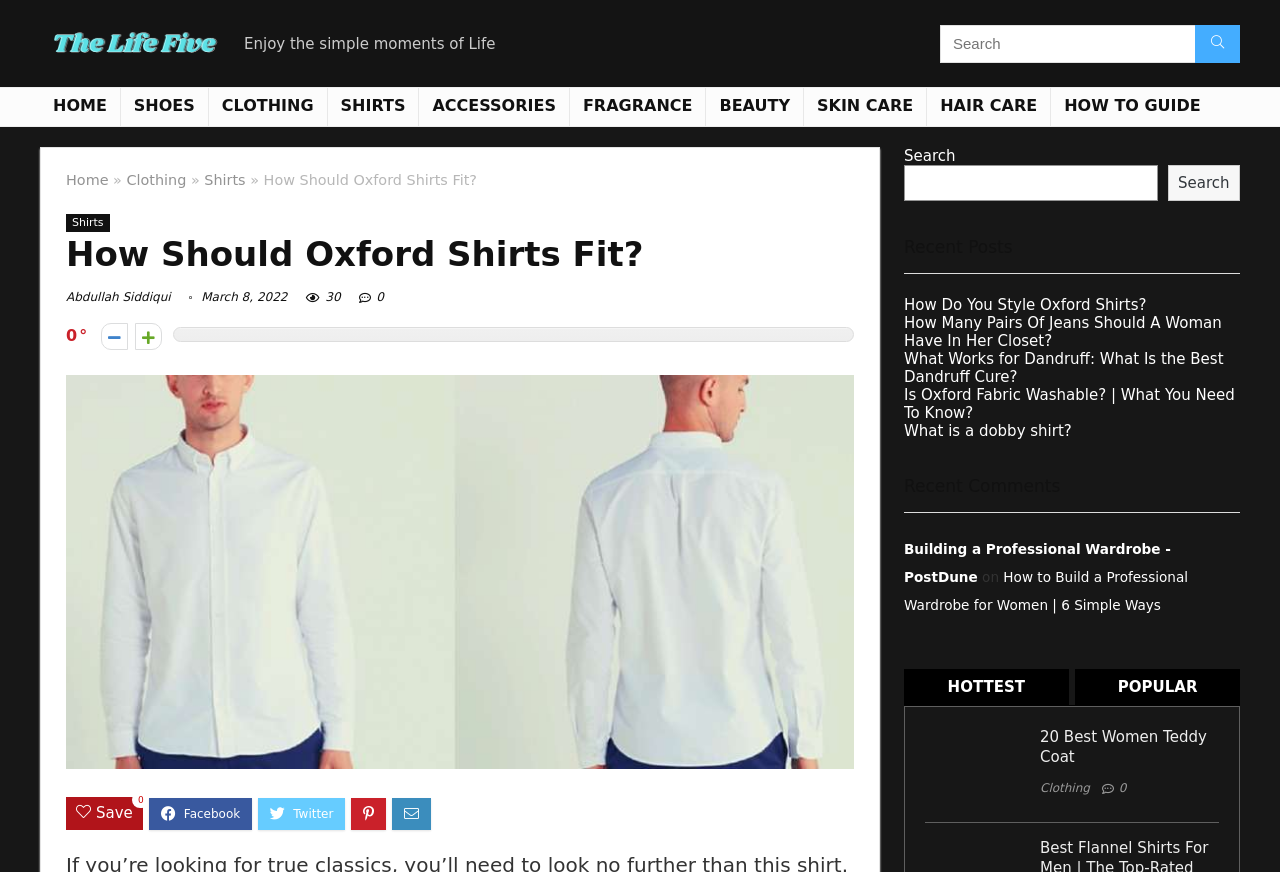Please extract the webpage's main title and generate its text content.

How Should Oxford Shirts Fit?